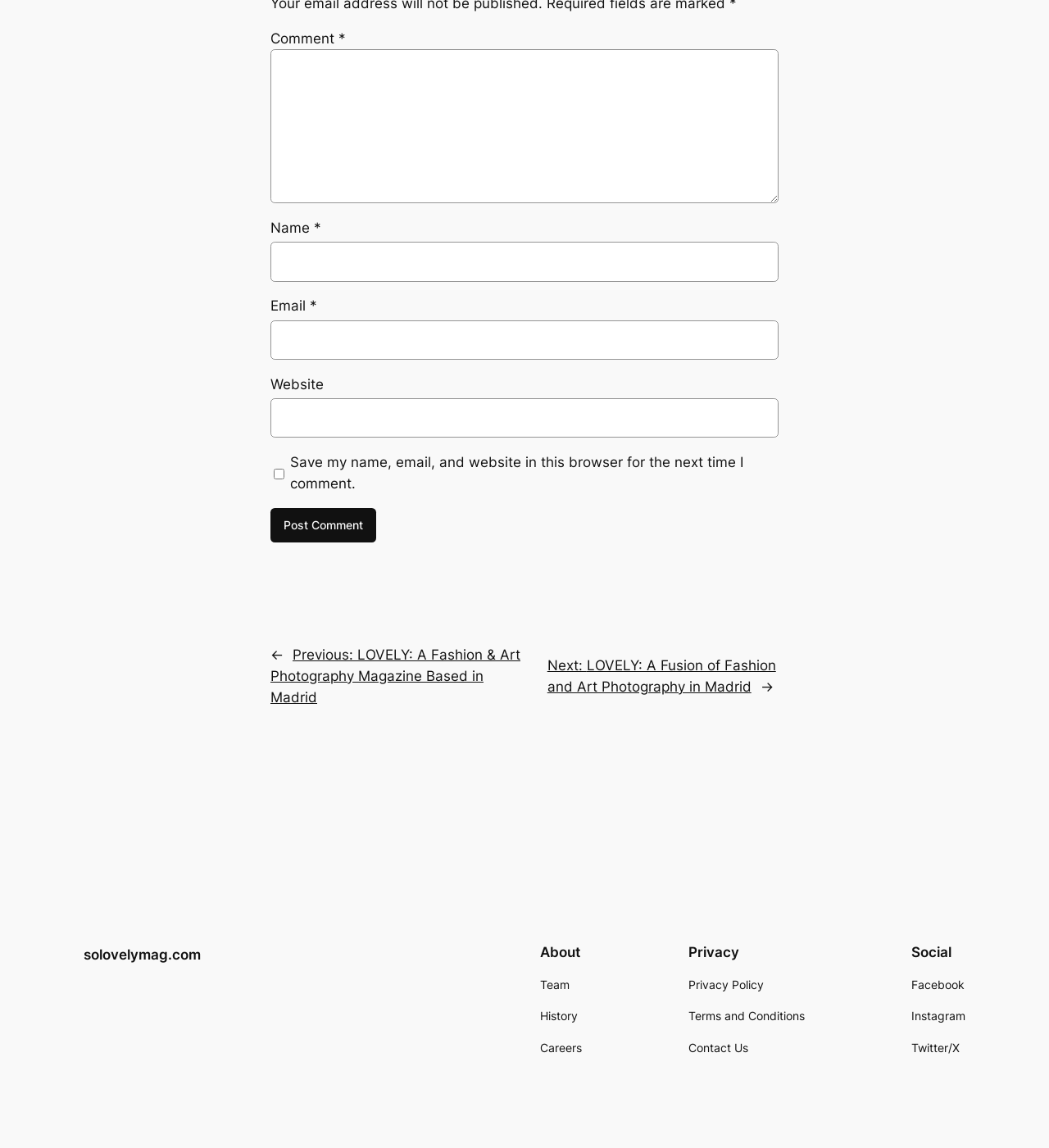Please specify the bounding box coordinates of the clickable section necessary to execute the following command: "Click the Post Comment button".

[0.258, 0.443, 0.359, 0.472]